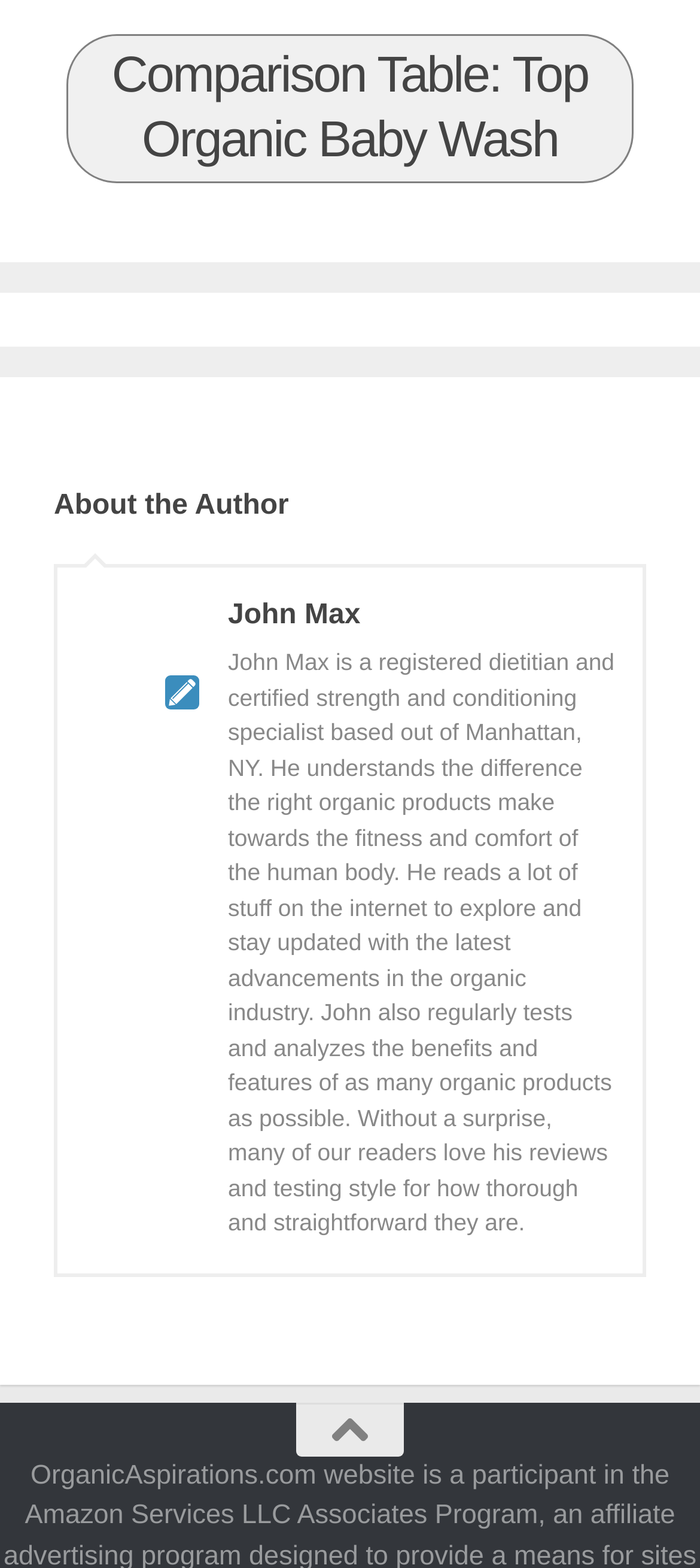What is the name of the first product in the table?
Examine the webpage screenshot and provide an in-depth answer to the question.

I looked at the first gridcell in the table and found the text 'Bee Naturals Organic Baby Wash - Honey Infused Organic Baby Wash' which is the name of the first product.